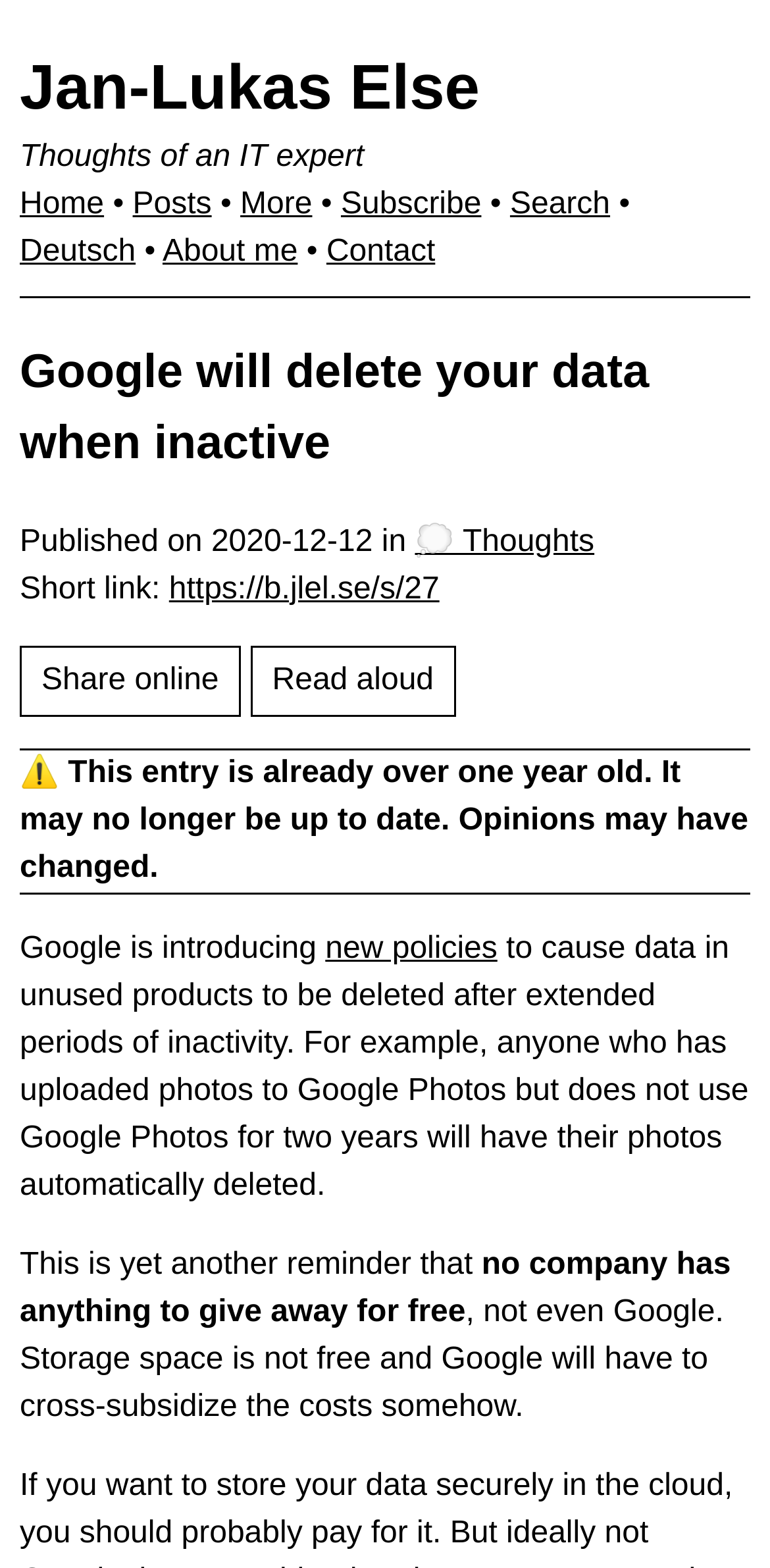Use a single word or phrase to respond to the question:
What is the purpose of the 'Read aloud' button?

To read the article aloud